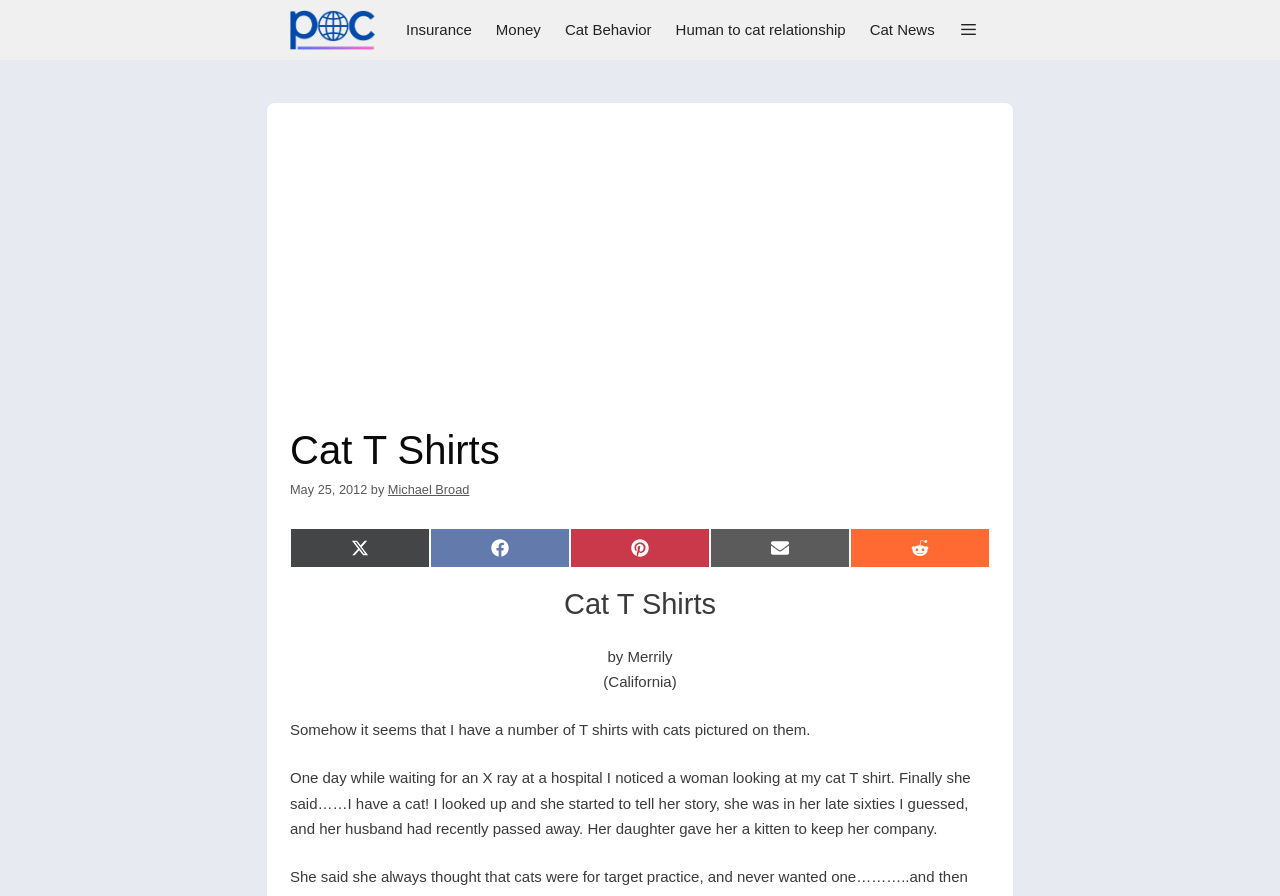Can you specify the bounding box coordinates of the area that needs to be clicked to fulfill the following instruction: "Click on the Freethinking Animal Advocacy link"?

[0.227, 0.0, 0.301, 0.067]